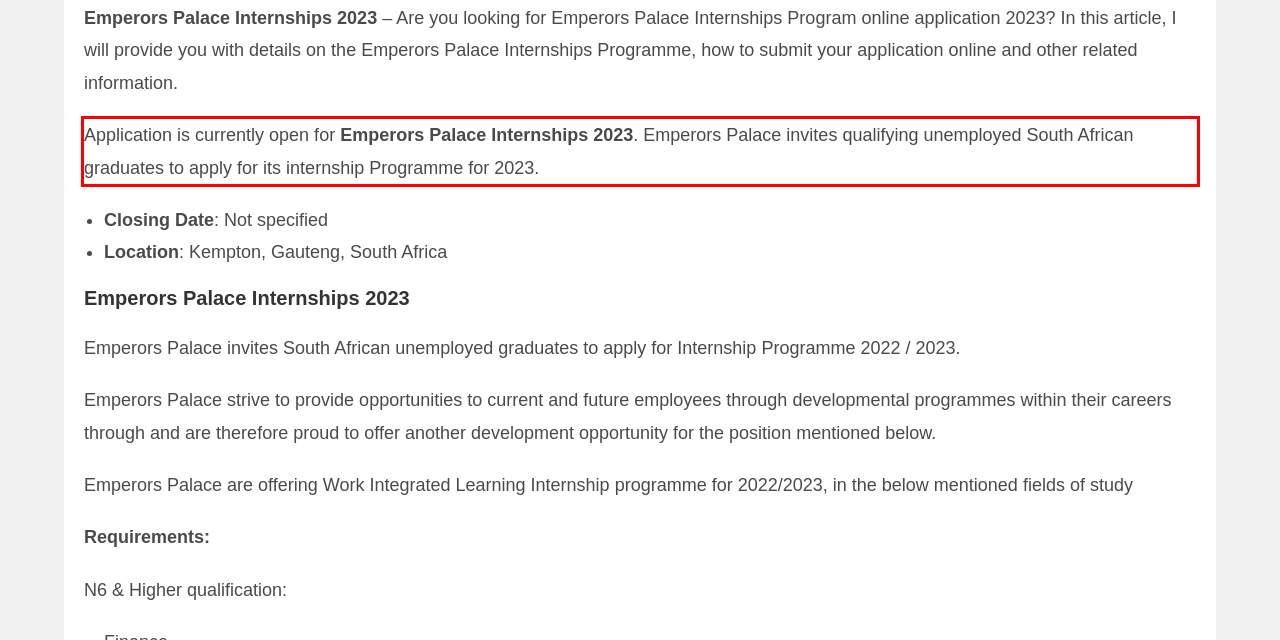Please recognize and transcribe the text located inside the red bounding box in the webpage image.

Application is currently open for Emperors Palace Internships 2023. Emperors Palace invites qualifying unemployed South African graduates to apply for its internship Programme for 2023.